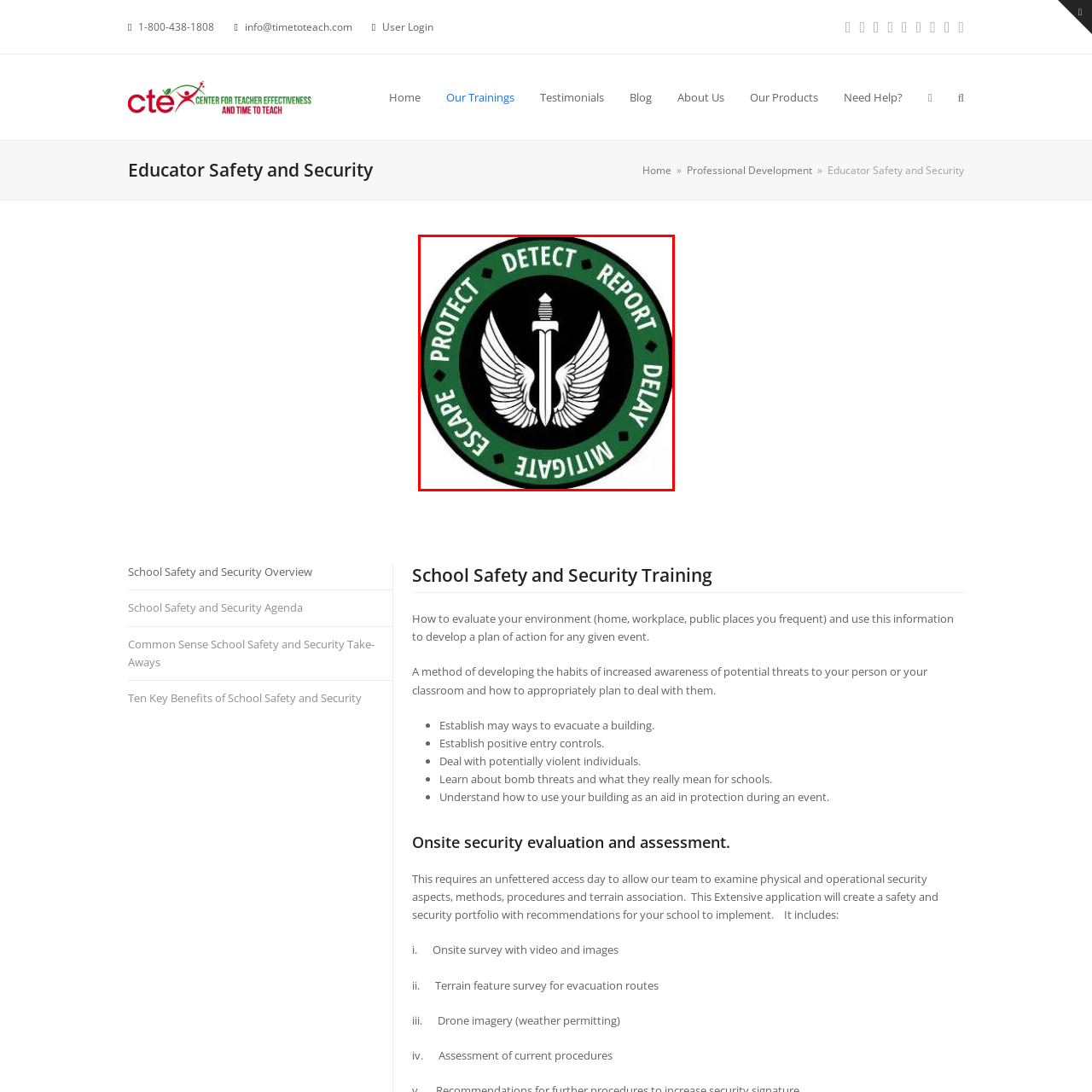Look at the image highlighted by the red boundary and answer the question with a succinct word or phrase:
What is the purpose of the imagery?

Educating about safety protocols